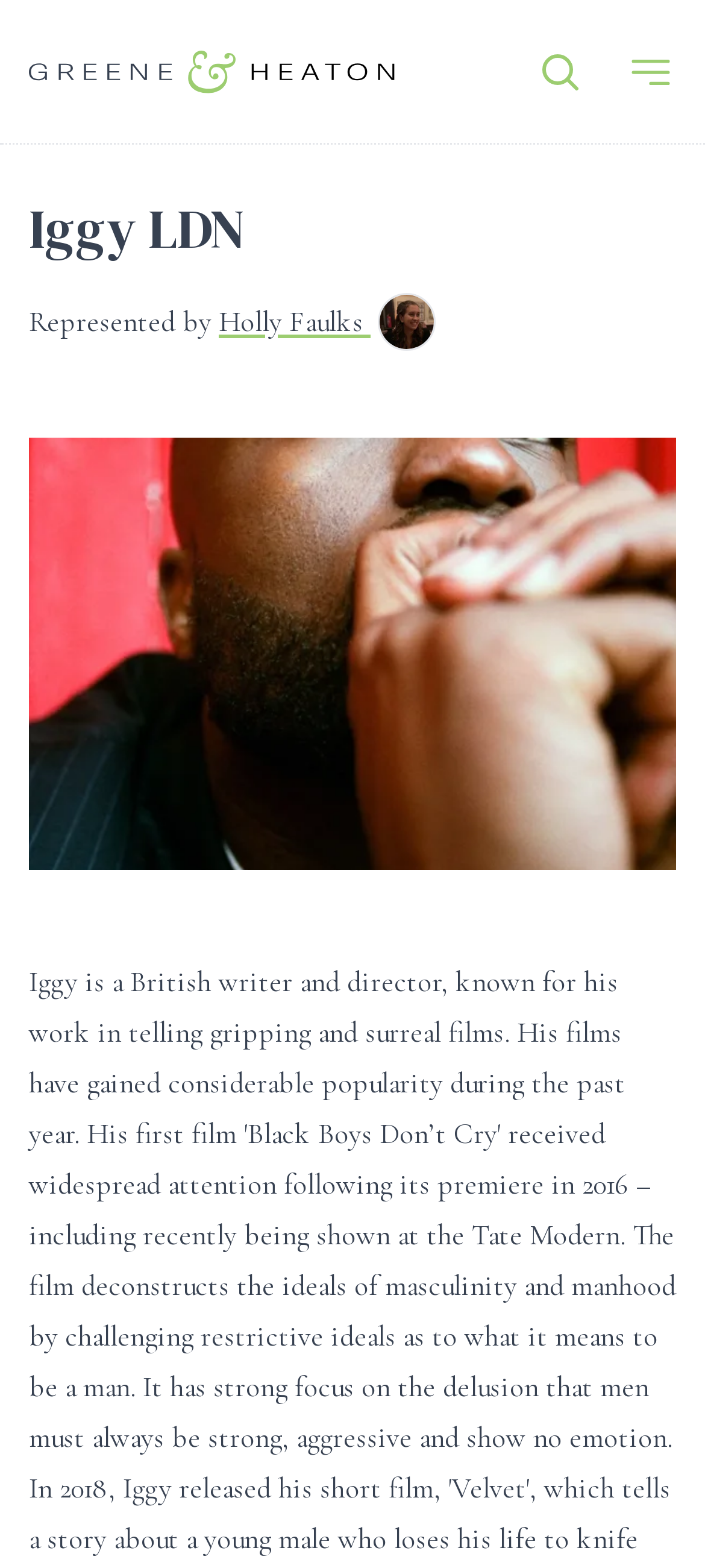Extract the bounding box of the UI element described as: "aria-label="Go to homepage"".

[0.041, 0.0, 0.56, 0.091]